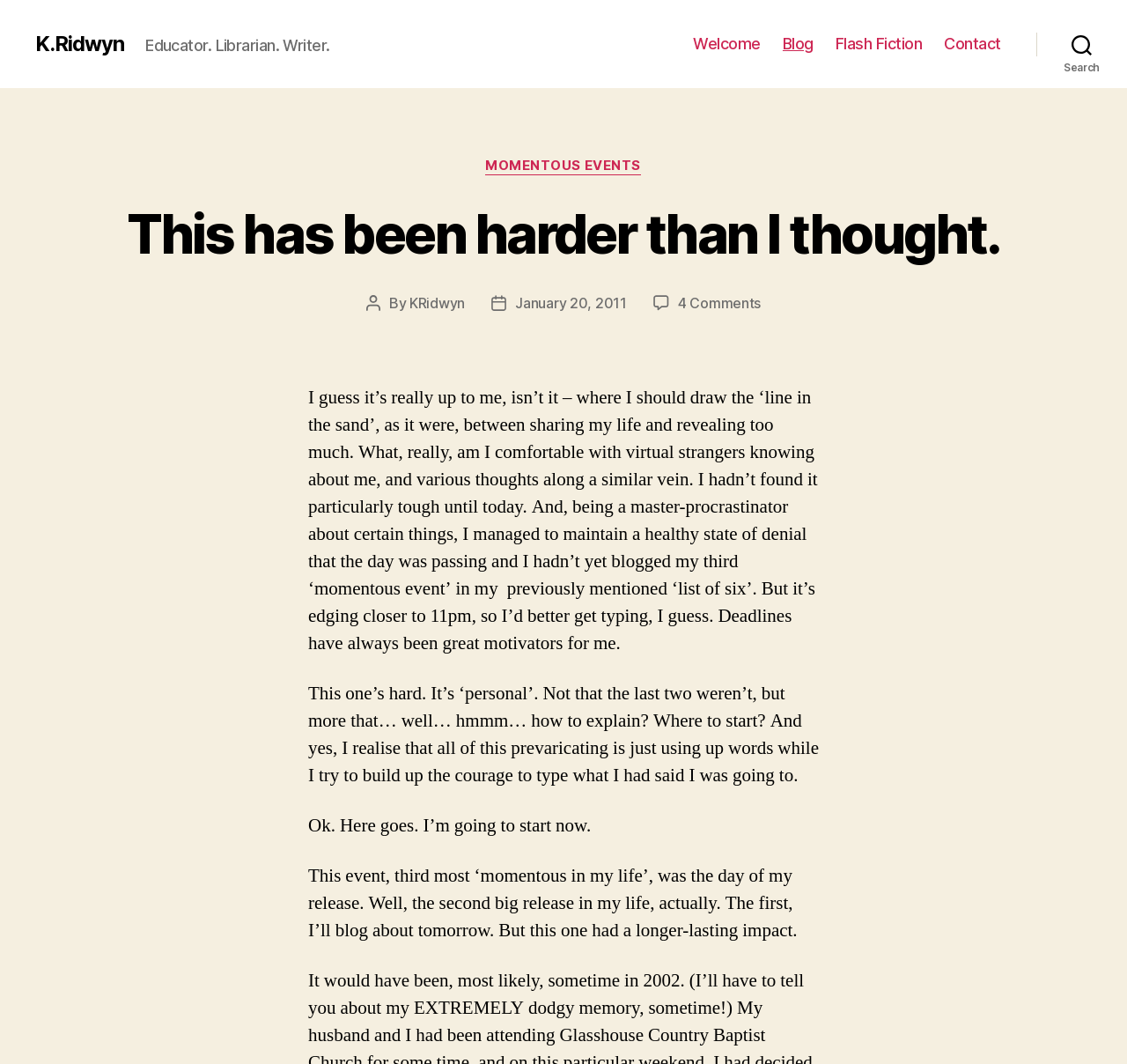How many comments are there on this blog post?
Based on the visual details in the image, please answer the question thoroughly.

The number of comments can be found in the link '4 Comments on This has been harder than I thought.' located at [0.601, 0.337, 0.675, 0.354], which provides information about the blog post.